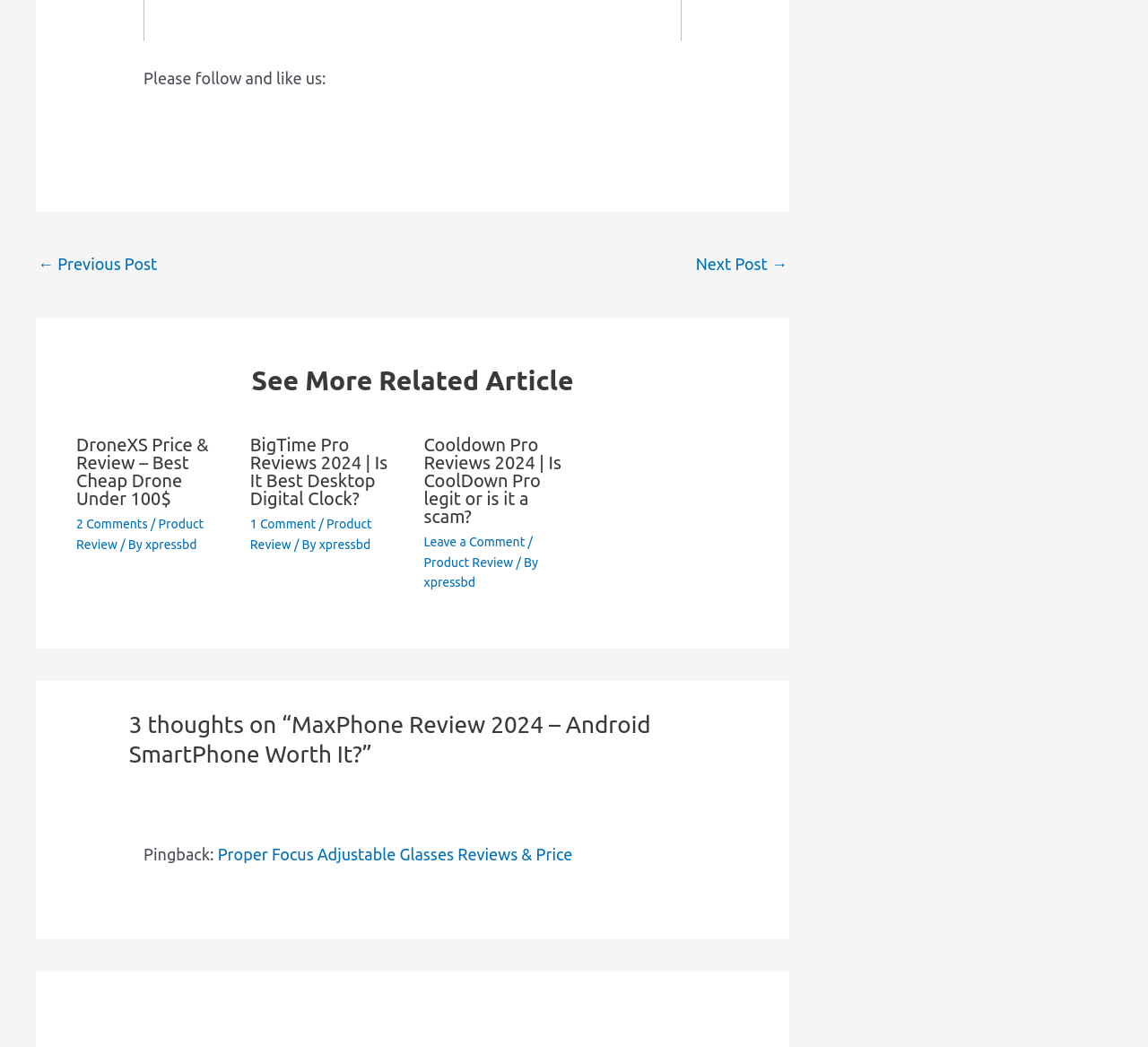Locate the bounding box of the UI element described in the following text: "xpressbd".

[0.369, 0.549, 0.414, 0.563]